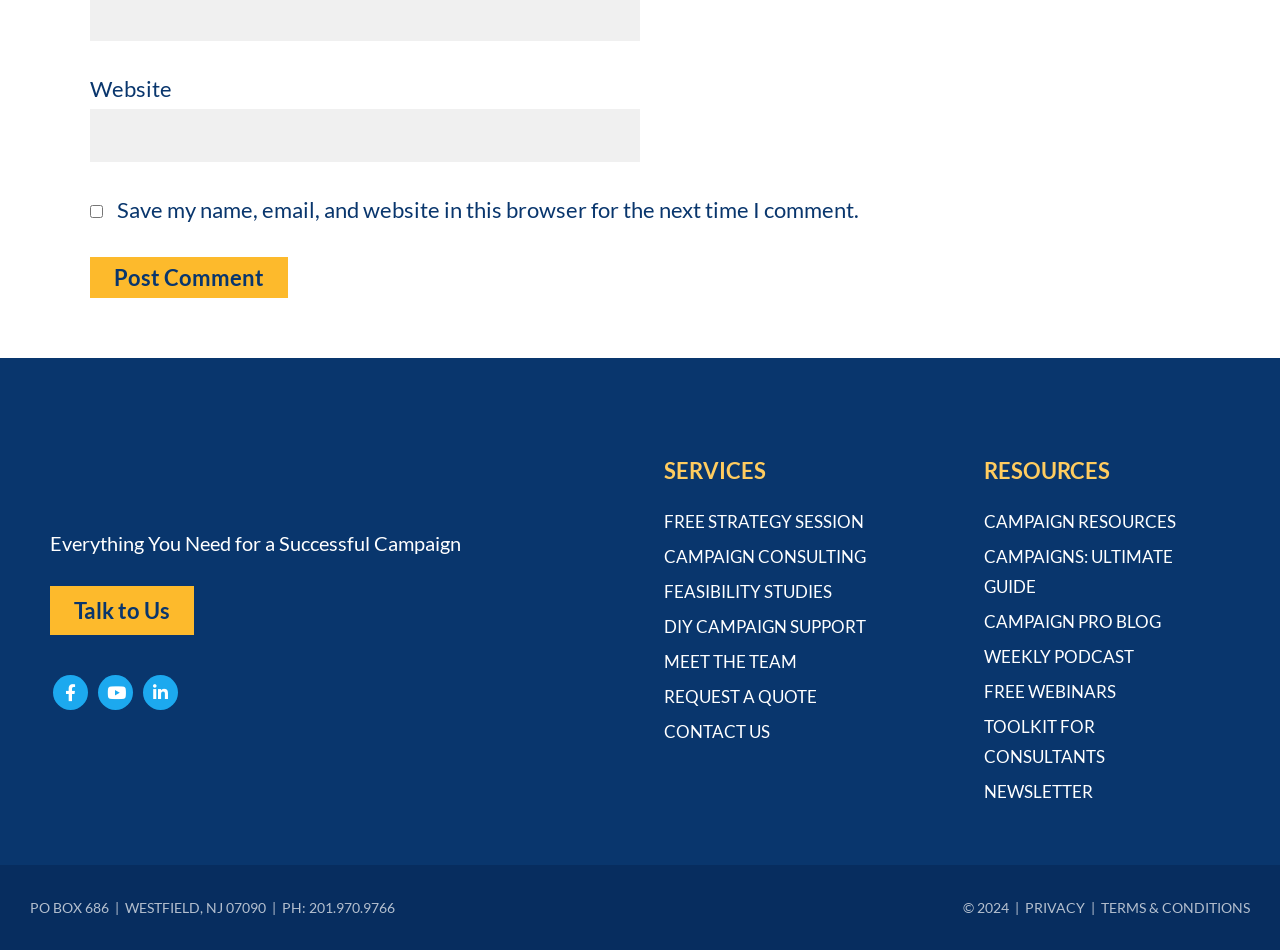Given the description Contact Us, predict the bounding box coordinates of the UI element. Ensure the coordinates are in the format (top-left x, top-left y, bottom-right x, bottom-right y) and all values are between 0 and 1.

[0.519, 0.759, 0.602, 0.781]